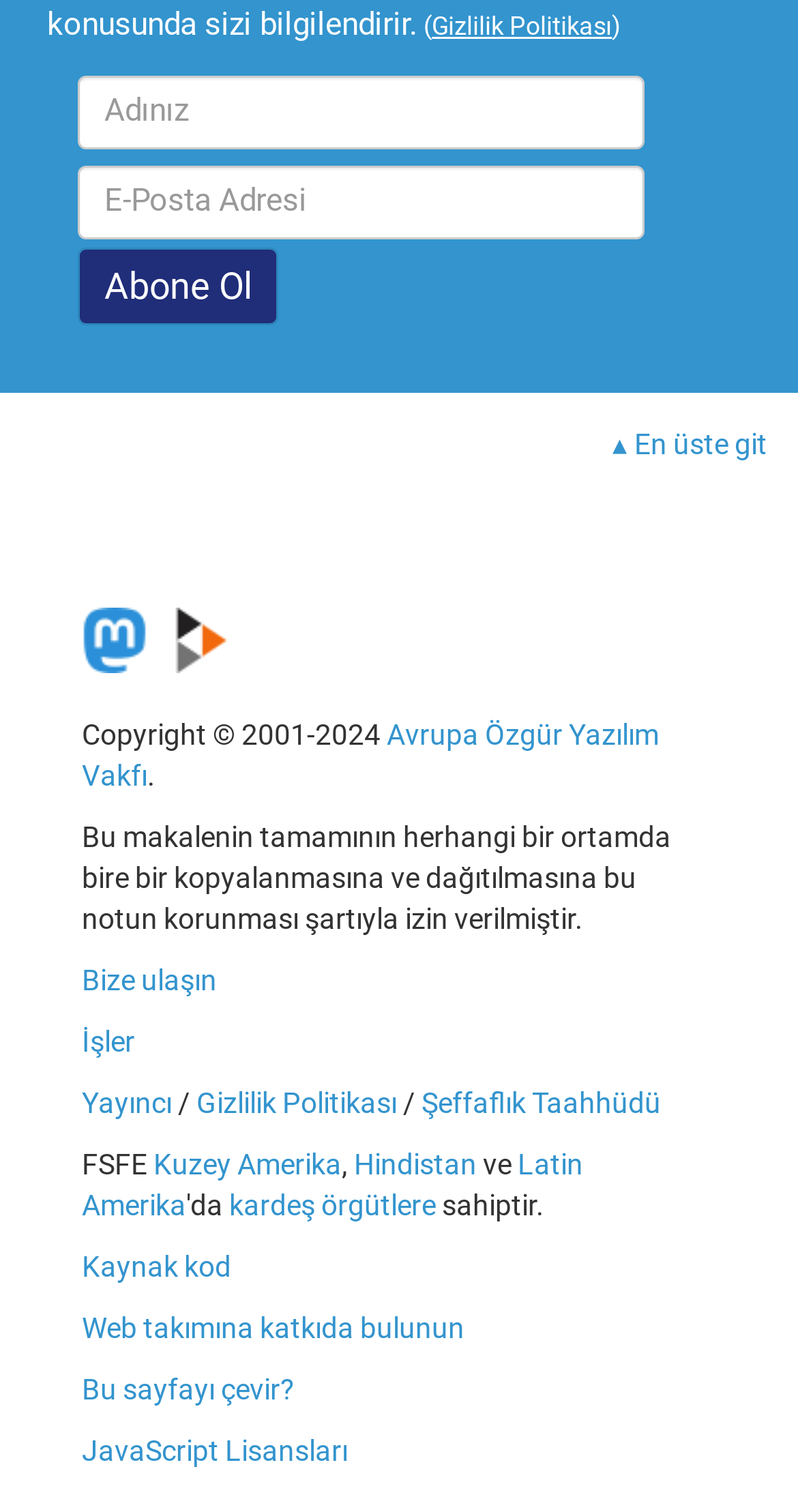Kindly determine the bounding box coordinates for the clickable area to achieve the given instruction: "Click the Abone Ol button".

[0.098, 0.164, 0.349, 0.215]